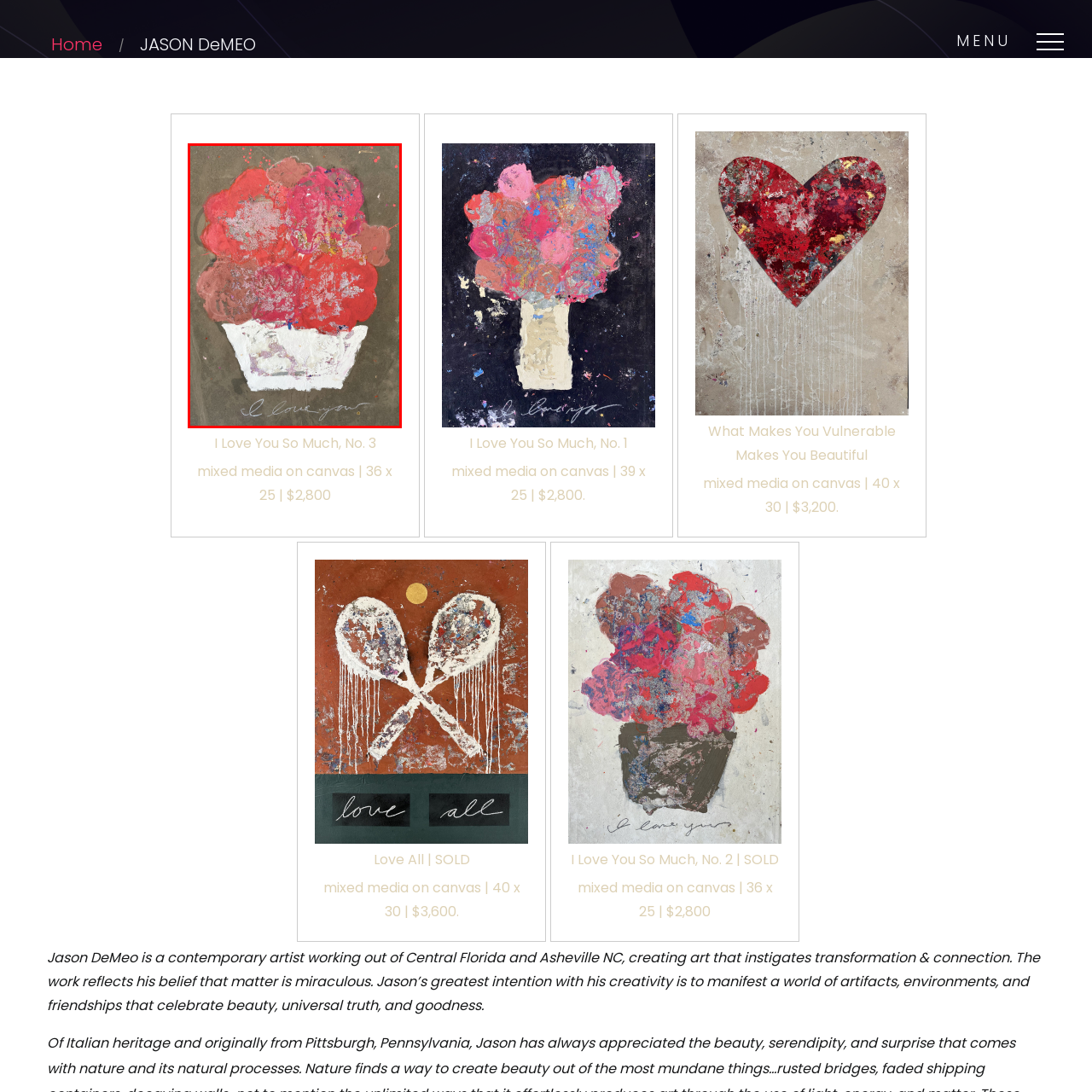What is the size of the artwork?
Look closely at the image marked with a red bounding box and answer the question with as much detail as possible, drawing from the image.

The caption provides the dimensions of the artwork, which are 36 inches by 25 inches, giving us the exact size of the artwork.